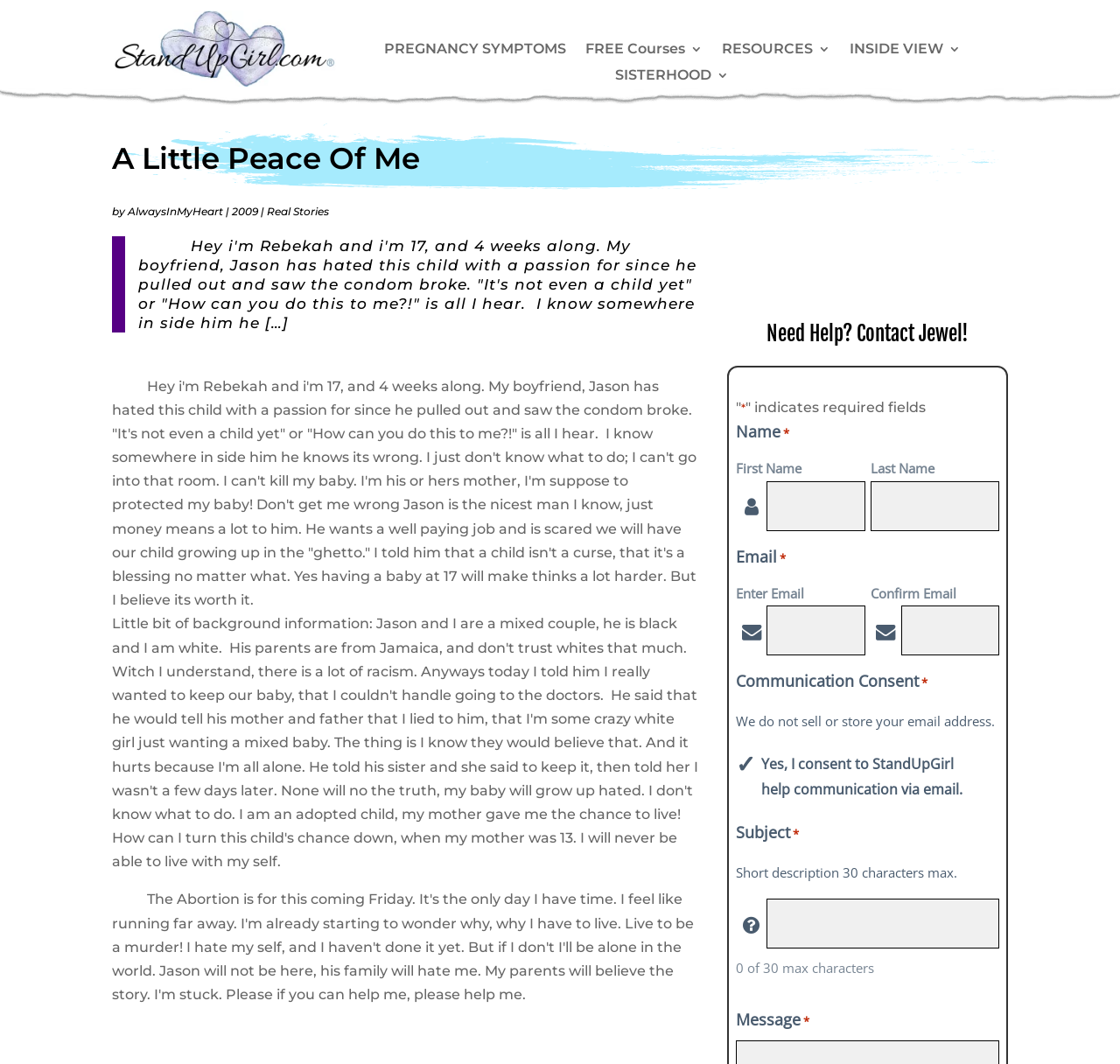Could you please study the image and provide a detailed answer to the question:
What is the purpose of the form on the webpage?

I determined the purpose of the form by looking at the heading 'Need Help? Contact Jewel!' and the fields in the form, which include name, email, and message. This suggests that the form is for contacting Jewel, possibly for help or support.